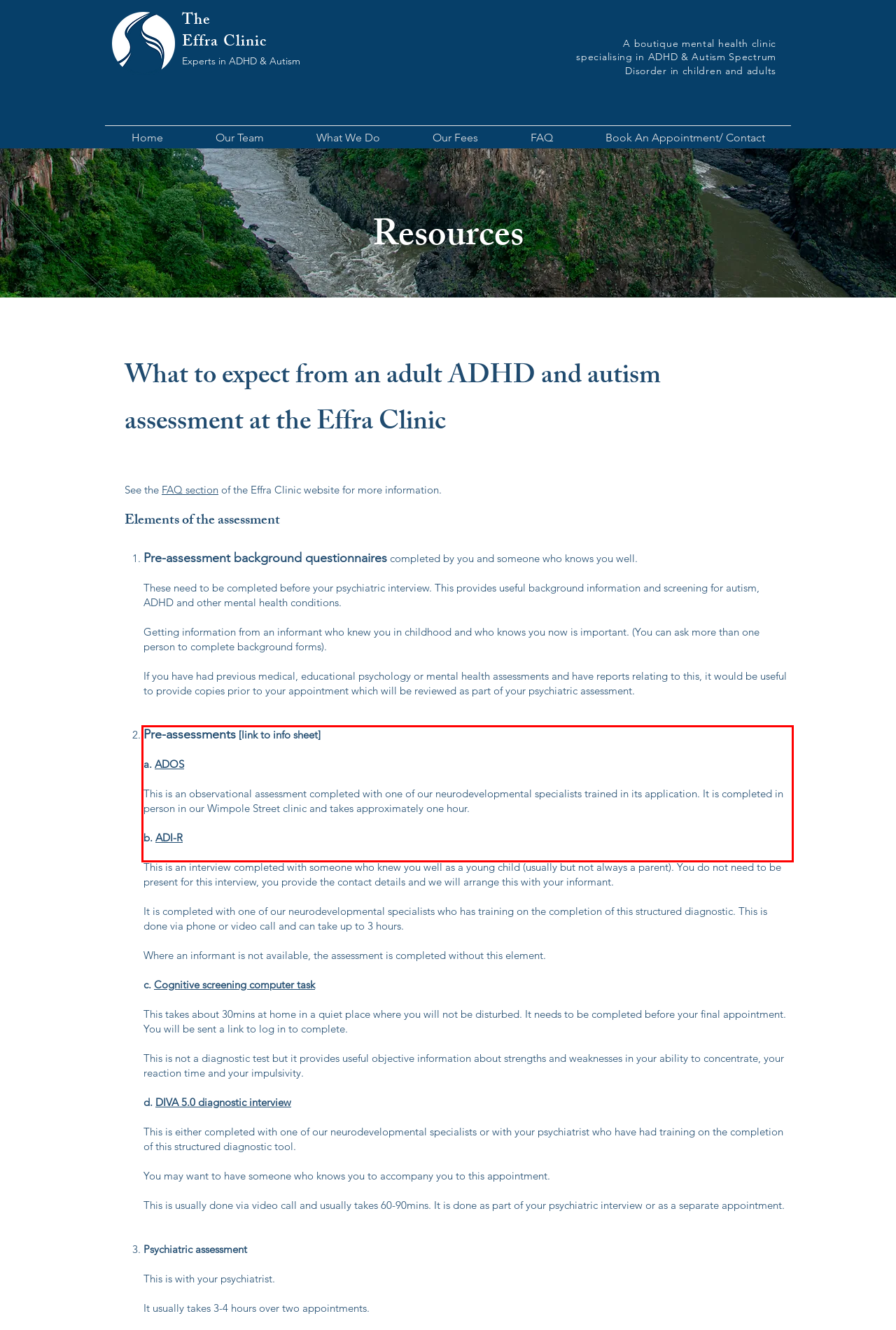Given a screenshot of a webpage containing a red rectangle bounding box, extract and provide the text content found within the red bounding box.

Pre-assessments [link to info sheet] a. ADOS This is an observational assessment completed with one of our neurodevelopmental specialists trained in its application. It is completed in person in our Wimpole Street clinic and takes approximately one hour. b. ADI-R